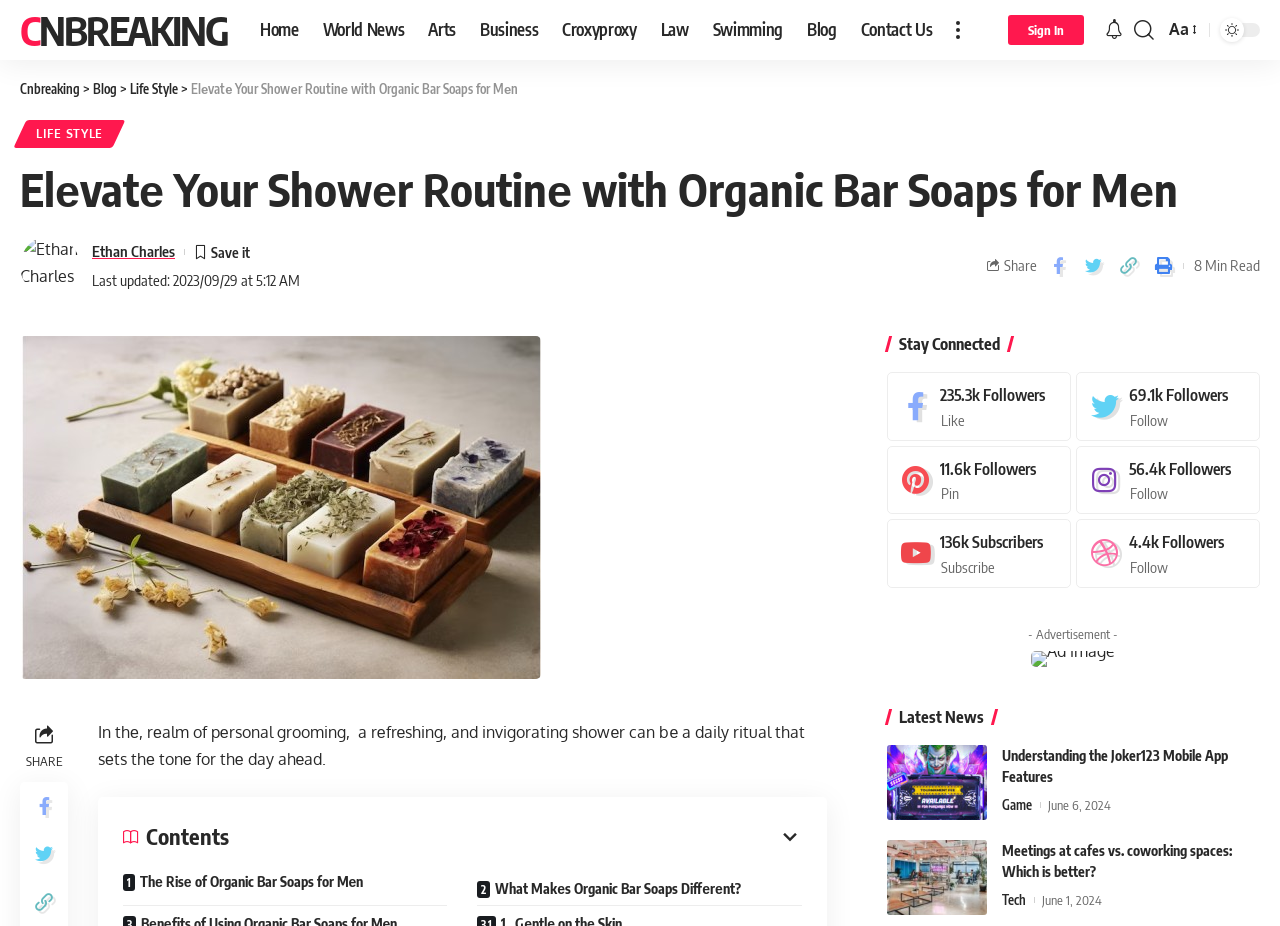Respond with a single word or phrase for the following question: 
What is the author of the article?

Ethan Charles